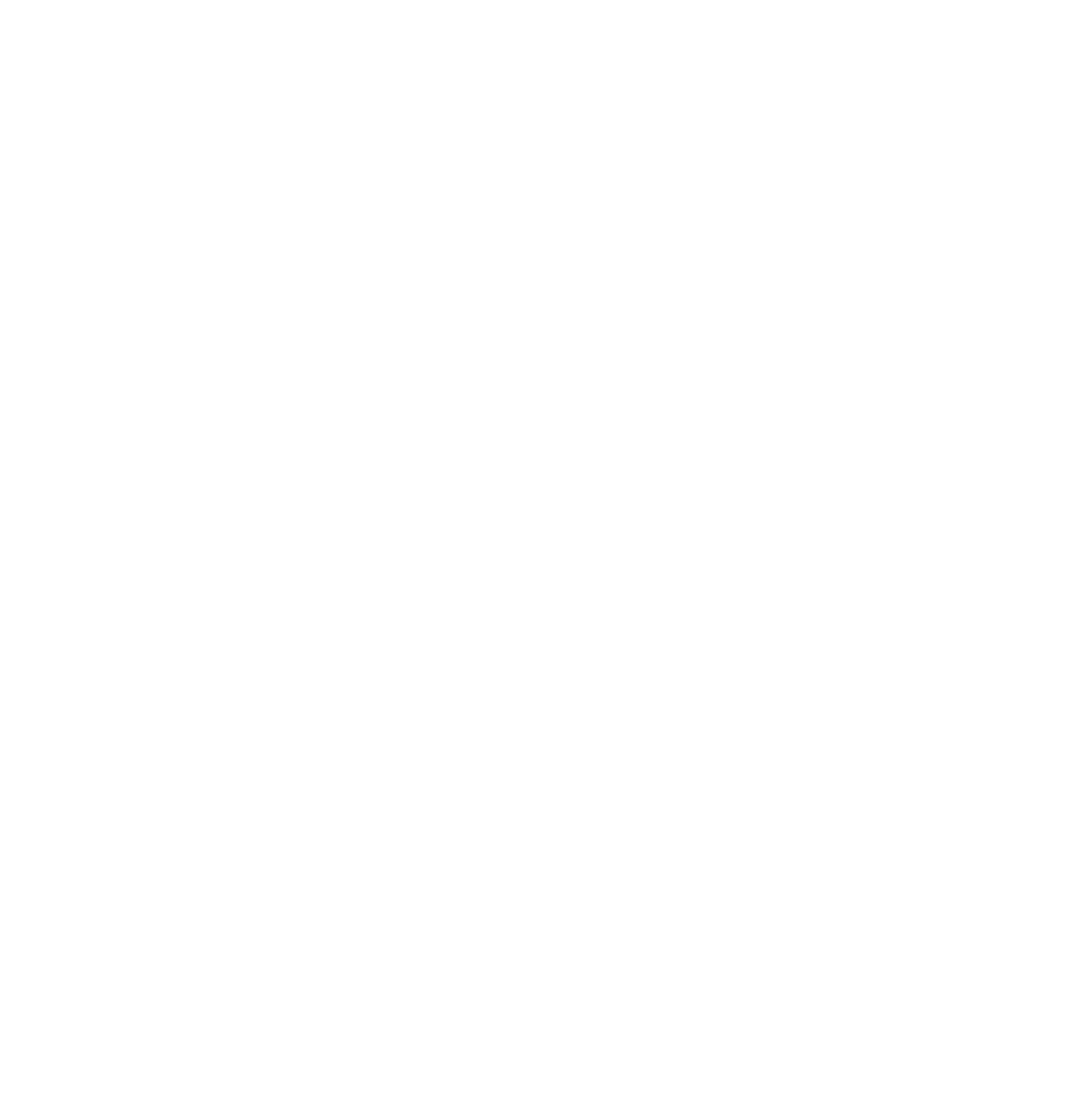Identify the bounding box coordinates of the area that should be clicked in order to complete the given instruction: "Enter your name". The bounding box coordinates should be four float numbers between 0 and 1, i.e., [left, top, right, bottom].

[0.512, 0.026, 0.75, 0.069]